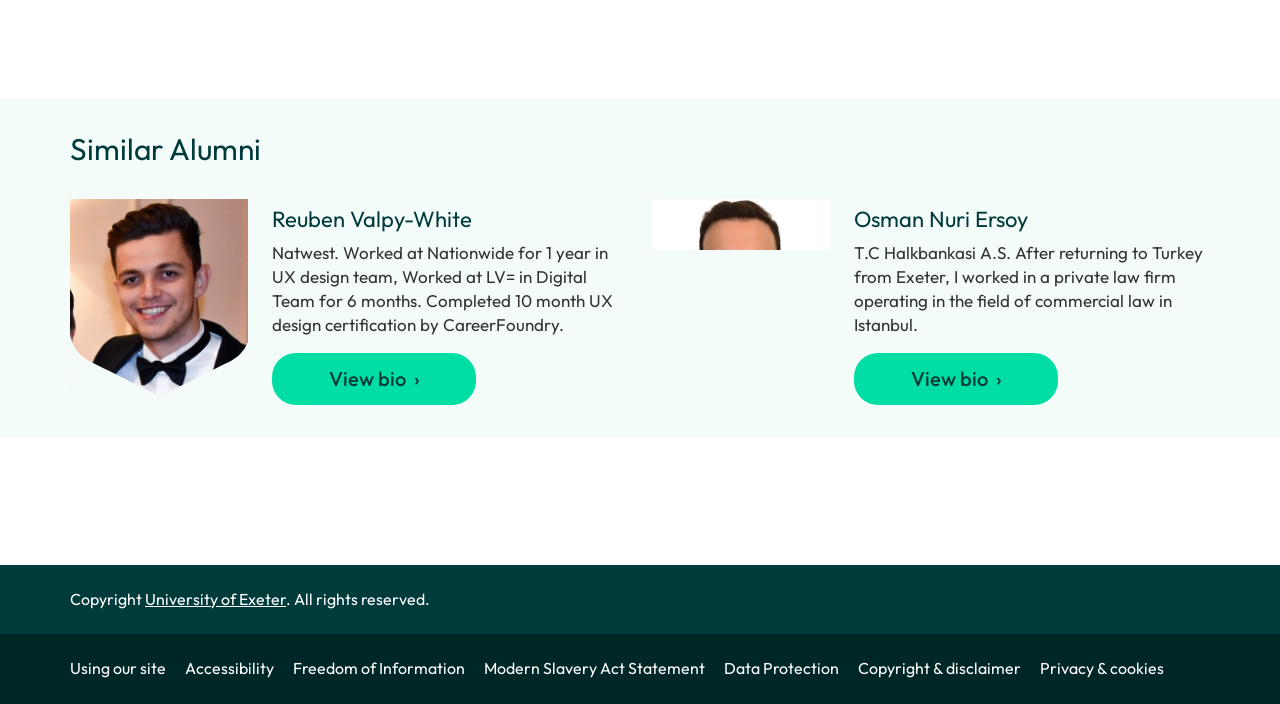What is the copyright information at the bottom of the webpage?
Please provide a comprehensive answer based on the information in the image.

The copyright information is located at the bottom of the webpage and states 'Copyright University of Exeter. All rights reserved.', indicating that the University of Exeter owns the copyright to the webpage's content.